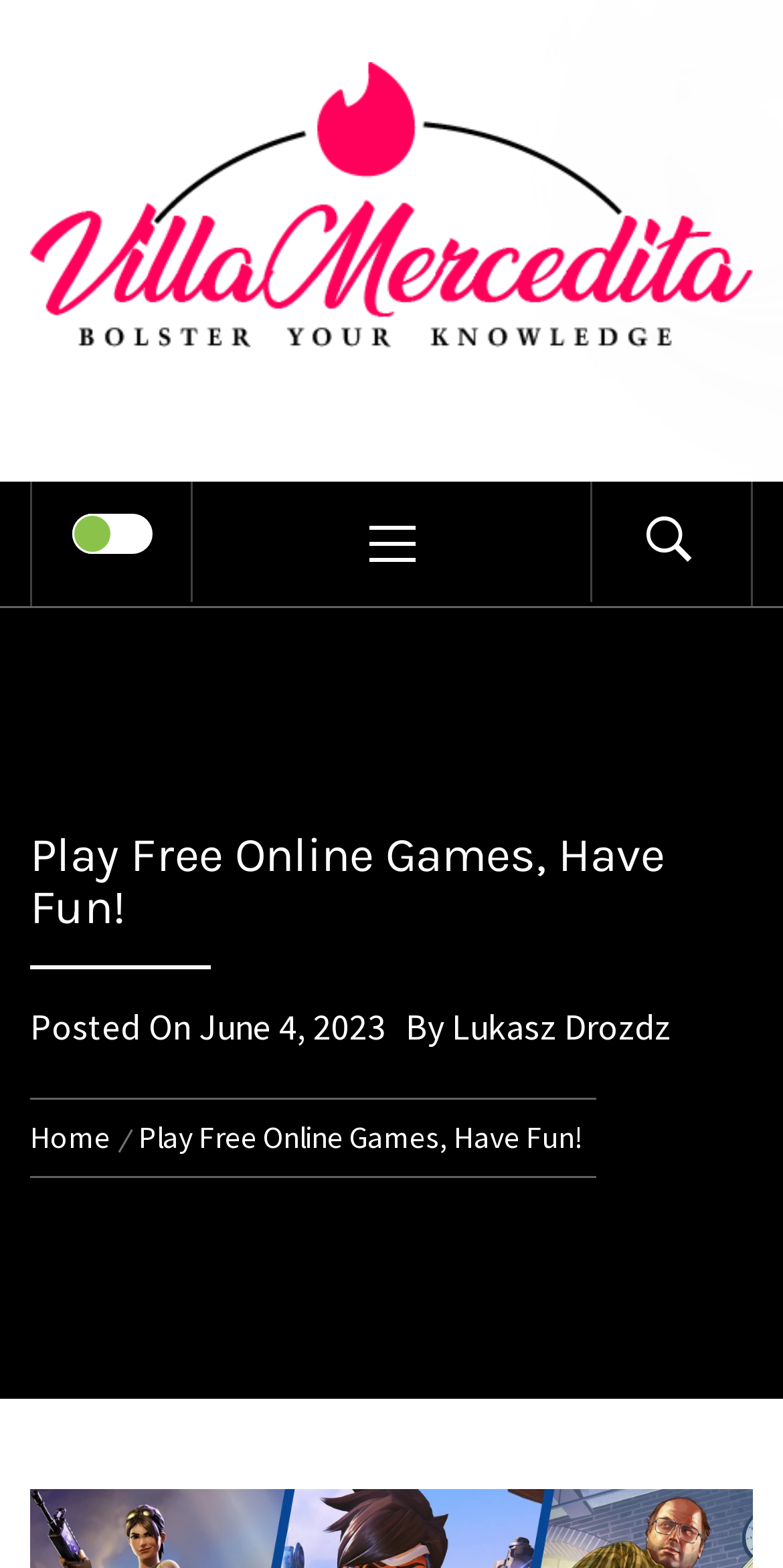Please identify the bounding box coordinates of the clickable area that will fulfill the following instruction: "Click the June 4, 2023 link". The coordinates should be in the format of four float numbers between 0 and 1, i.e., [left, top, right, bottom].

[0.254, 0.64, 0.492, 0.669]